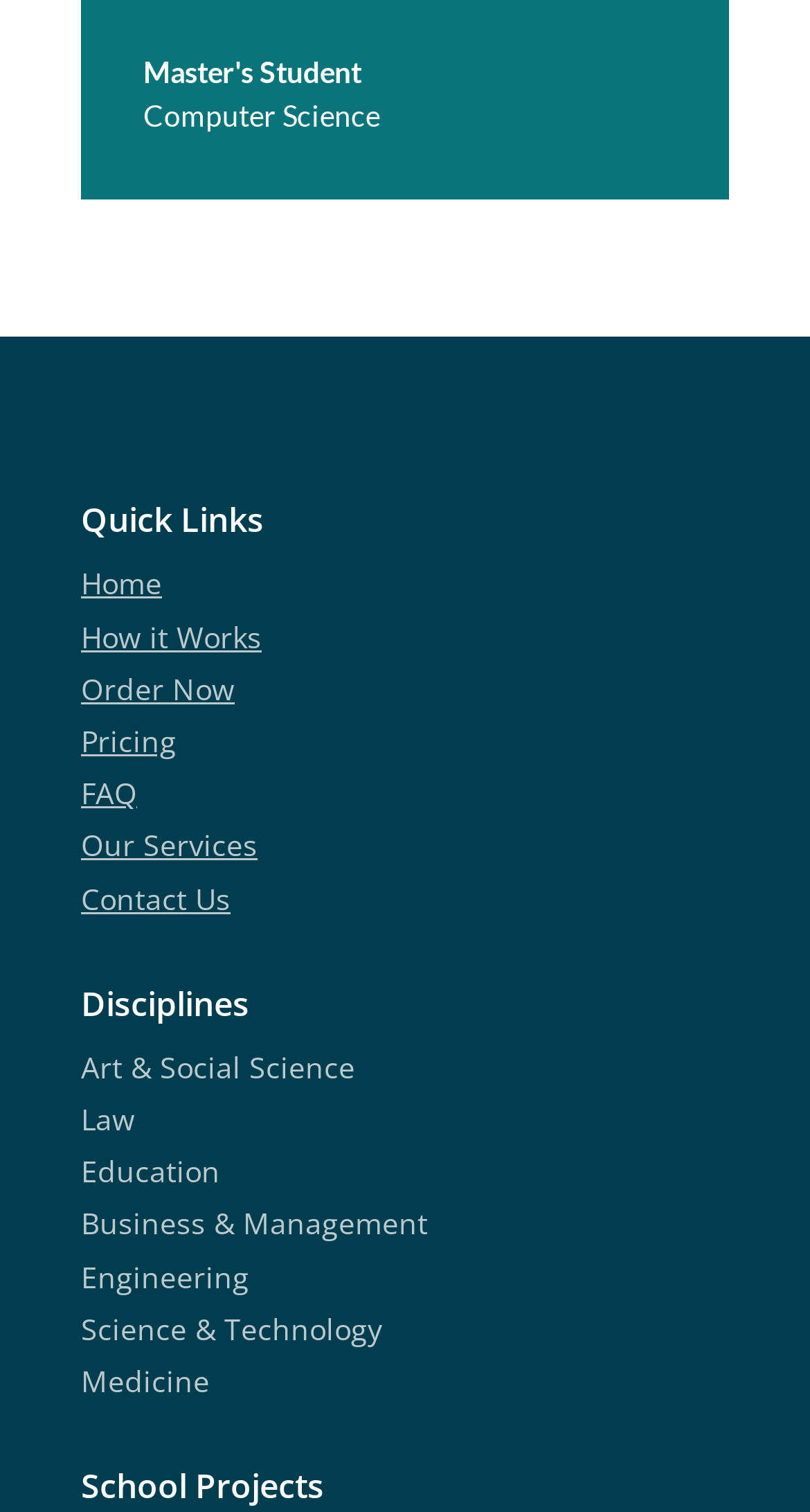How many disciplines are listed?
Please provide a comprehensive answer based on the details in the screenshot.

I counted the number of StaticText elements under the 'Disciplines' heading and found that there are 7 disciplines listed: 'Art & Social Science', 'Law', 'Education', 'Business & Management', 'Engineering', 'Science & Technology', and 'Medicine'.